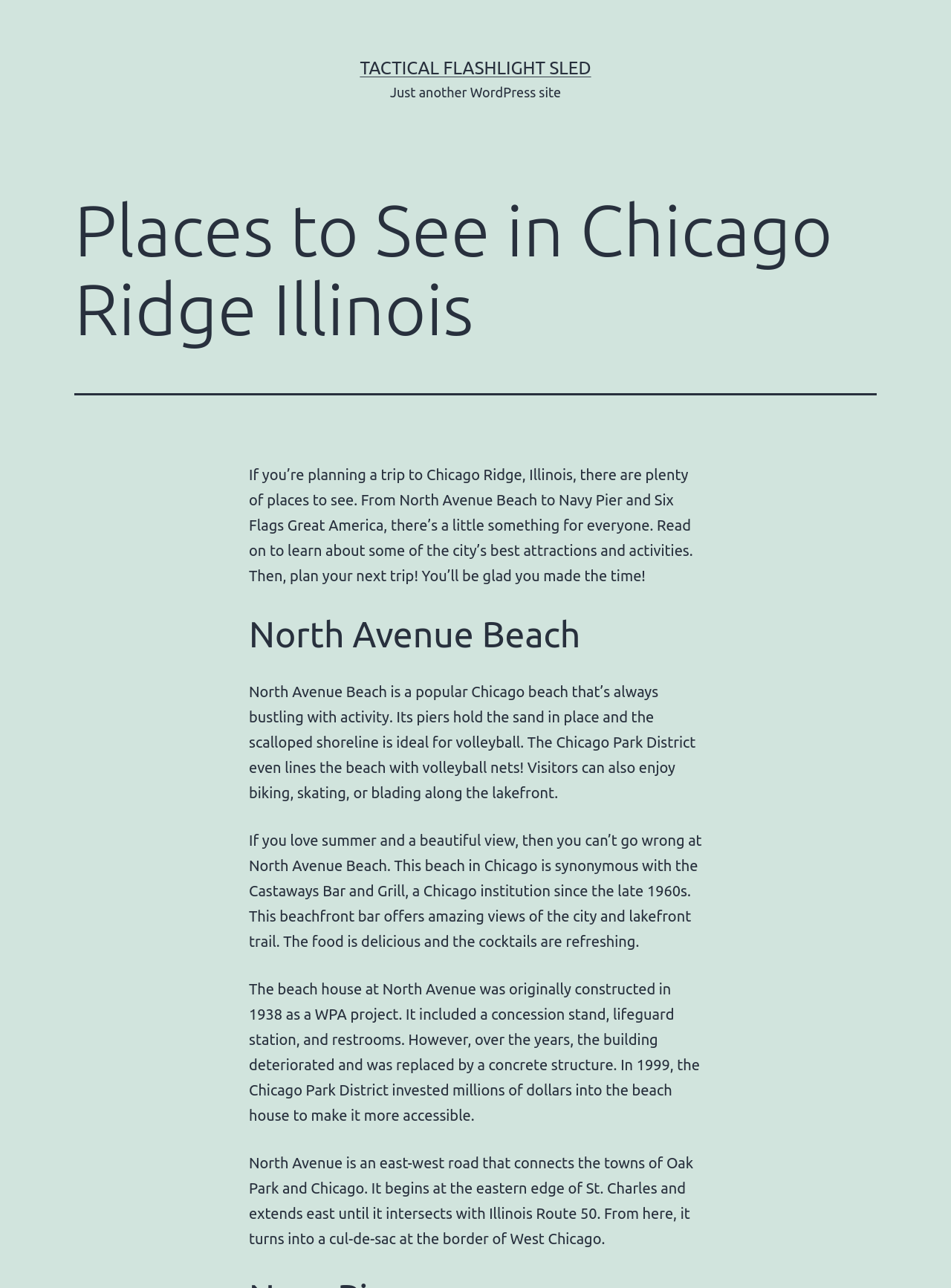Find the bounding box of the UI element described as follows: "Tactical Flashlight Sled".

[0.378, 0.045, 0.622, 0.061]